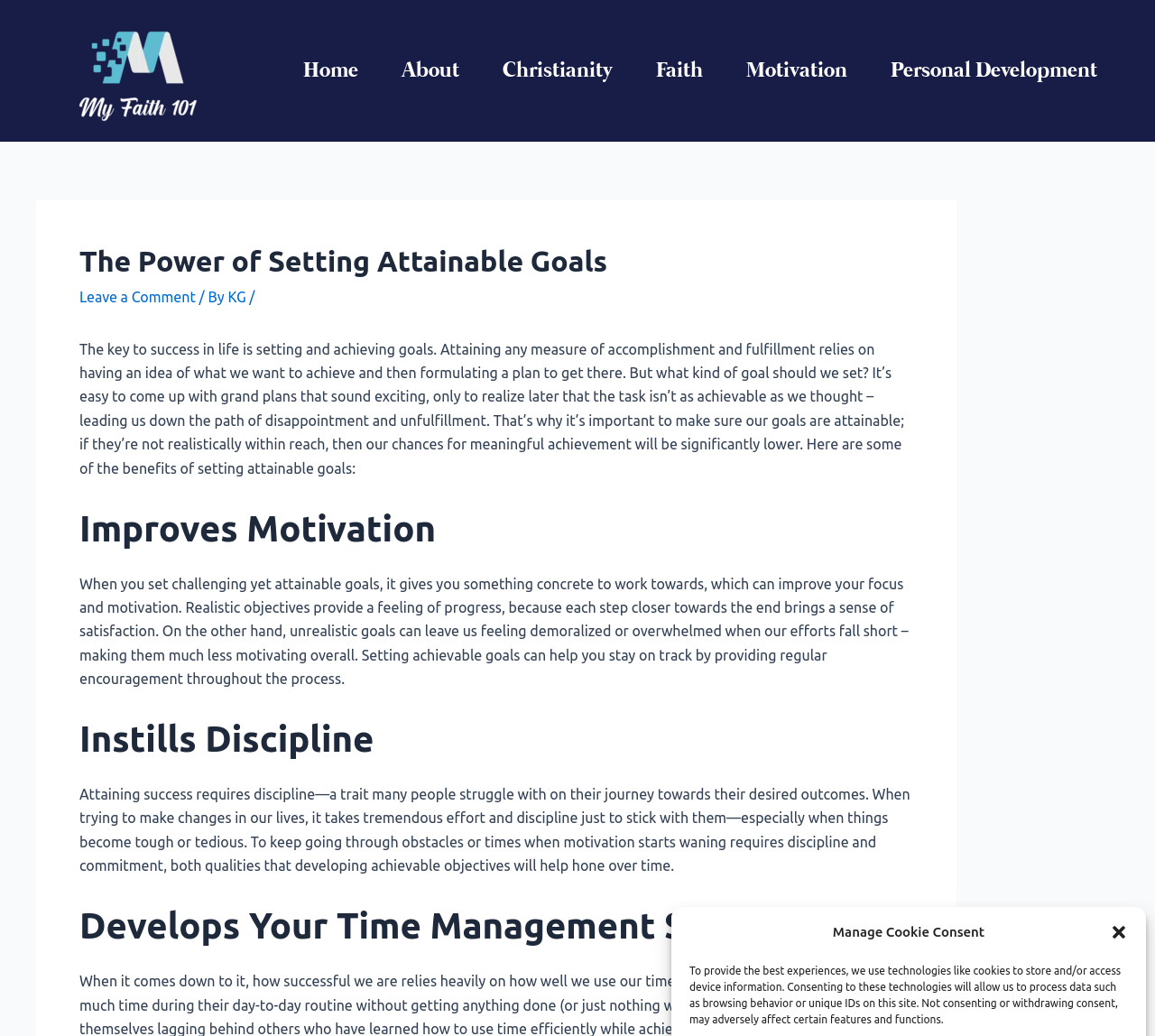Determine the bounding box coordinates for the UI element described. Format the coordinates as (top-left x, top-left y, bottom-right x, bottom-right y) and ensure all values are between 0 and 1. Element description: alt="My Faith 101 logo"

[0.031, 0.059, 0.207, 0.075]